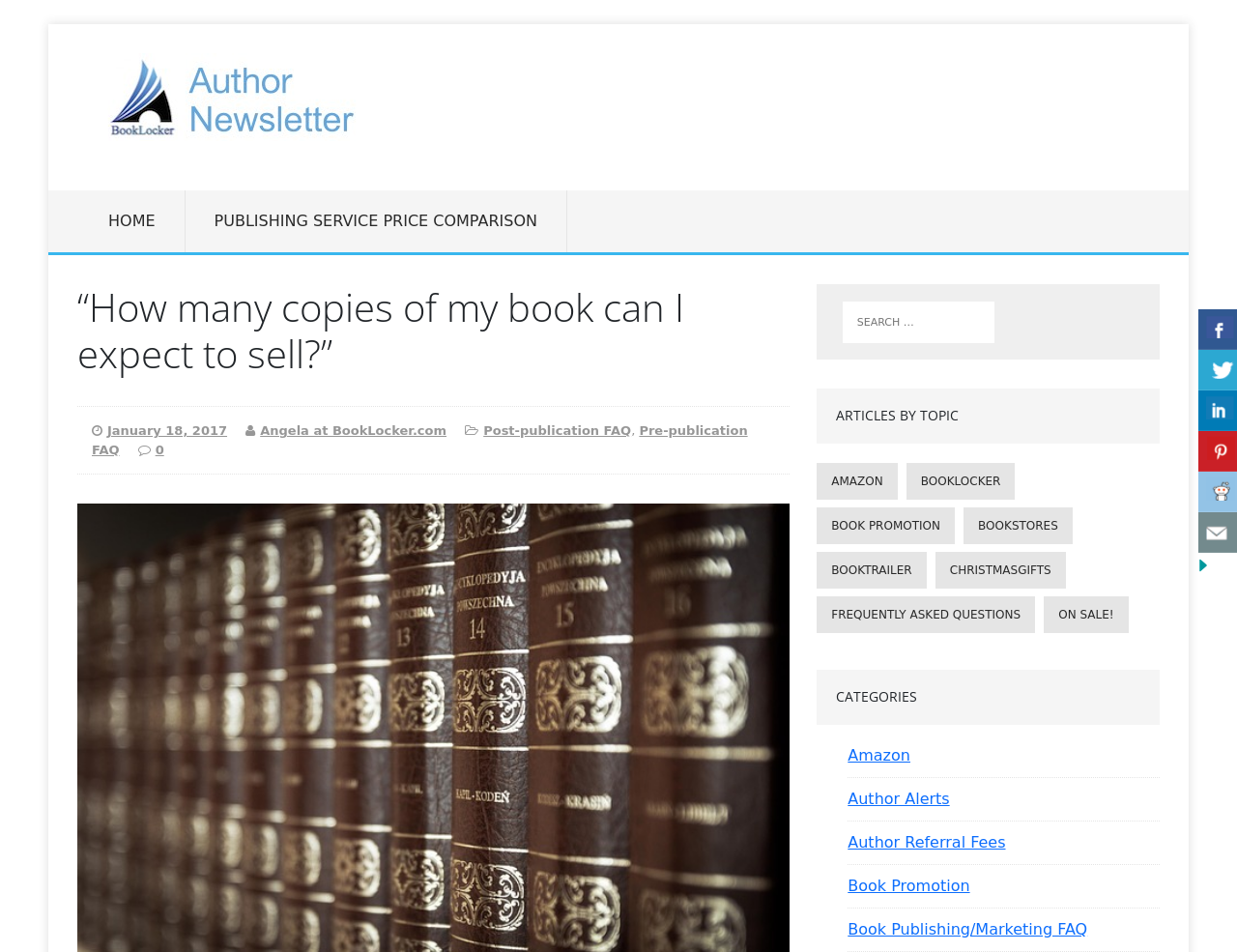Please determine the bounding box coordinates of the element's region to click in order to carry out the following instruction: "Click on the 'HOME' link". The coordinates should be four float numbers between 0 and 1, i.e., [left, top, right, bottom].

[0.064, 0.2, 0.149, 0.265]